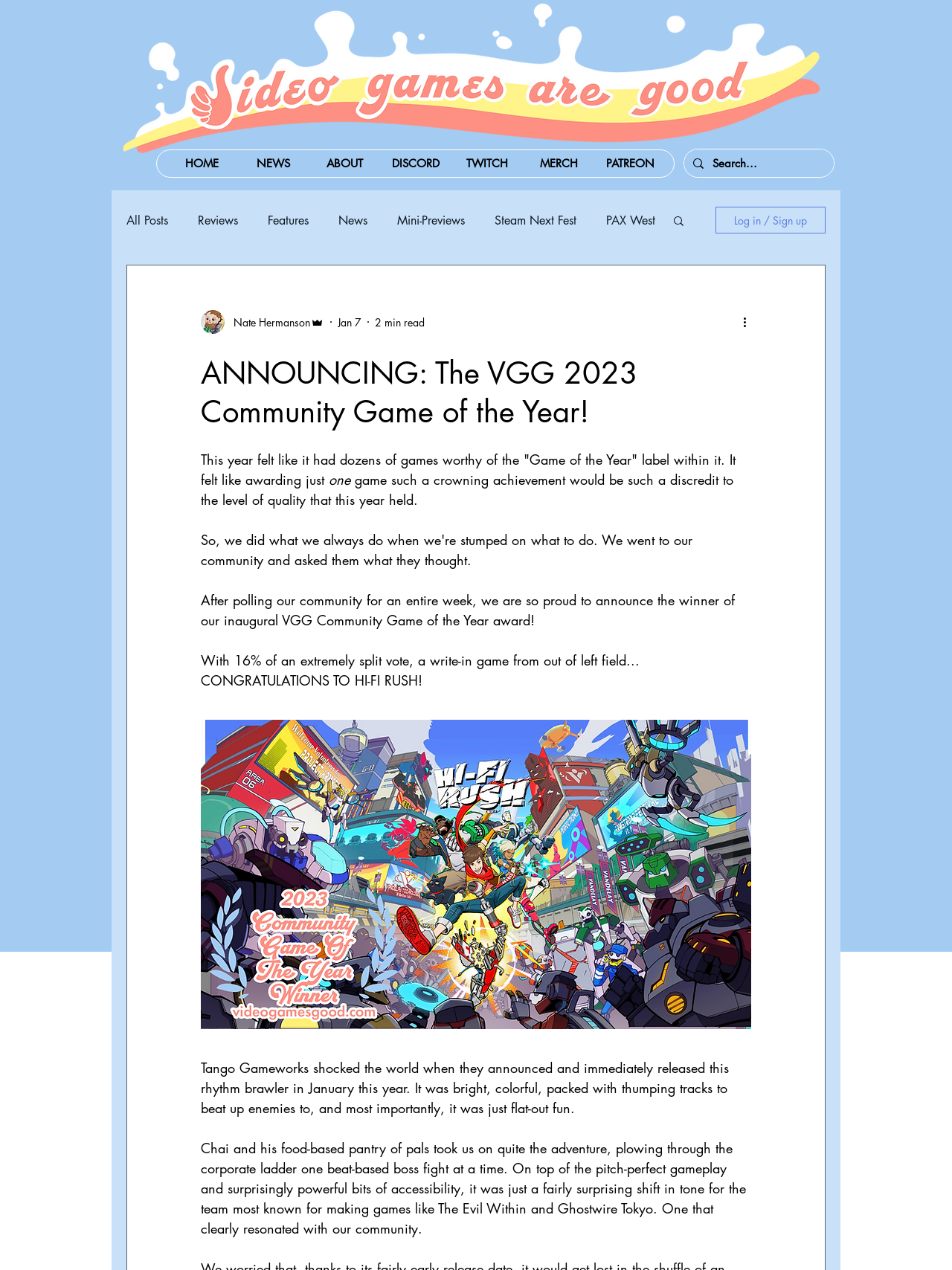How many links are there in the navigation menu?
Carefully analyze the image and provide a detailed answer to the question.

The navigation menu is located at the top of the webpage and contains links to 'HOME', 'NEWS', 'ABOUT', 'DISCORD', 'TWITCH', 'MERCH', and 'PATREON'. Therefore, there are 7 links in the navigation menu.